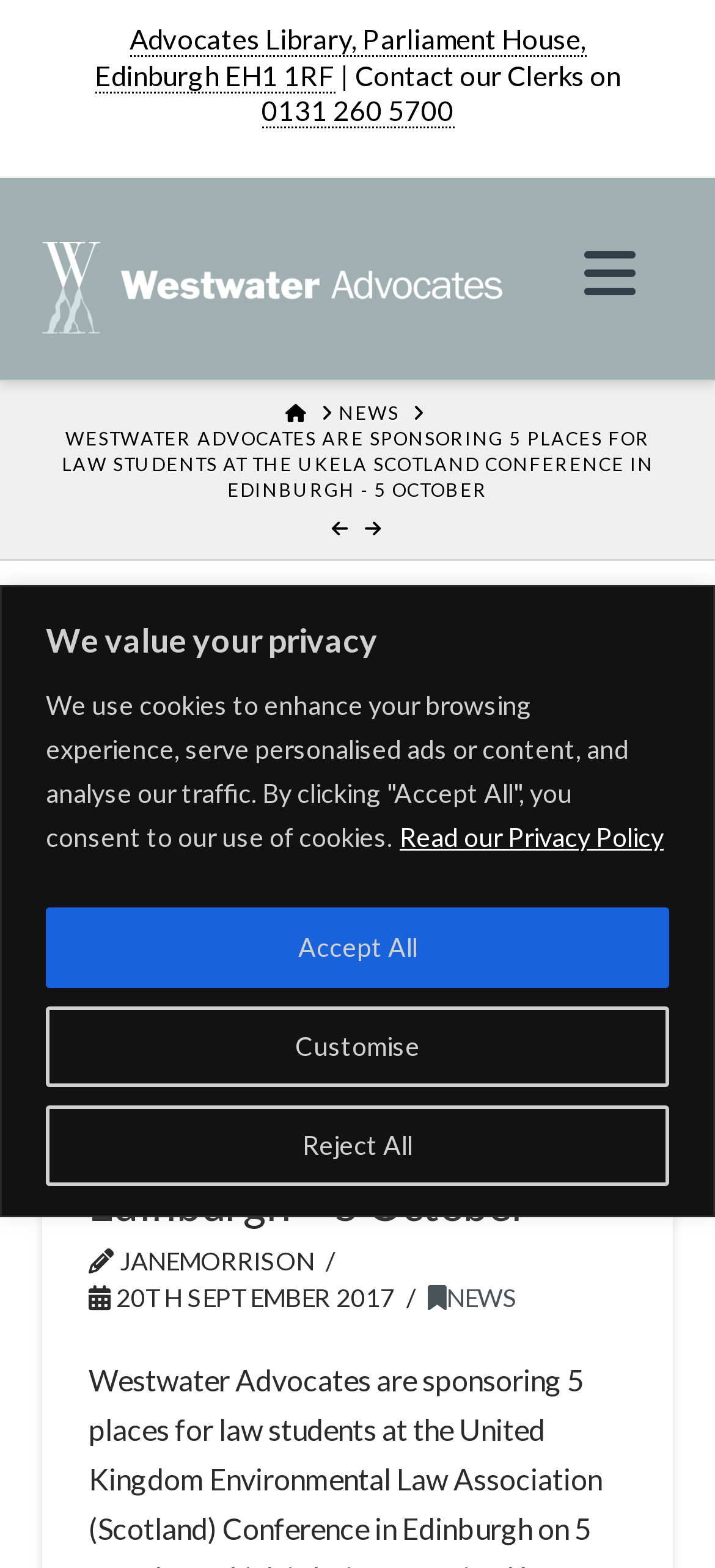Identify and extract the heading text of the webpage.

Westwater Advocates are Sponsoring 5 Places for Law Students at the UKELA Scotland Conference in Edinburgh – 5 October